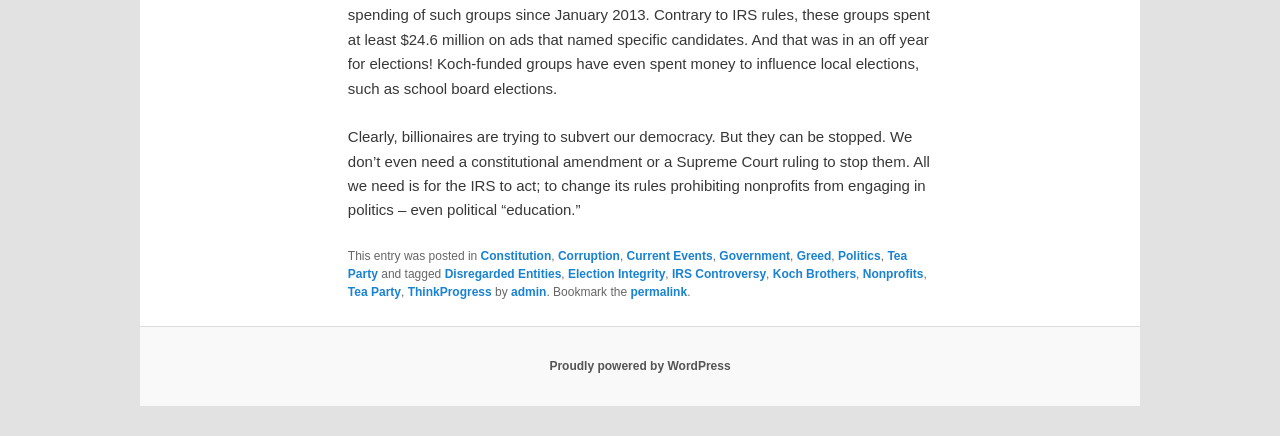Use a single word or phrase to respond to the question:
What is the platform powering this website?

WordPress